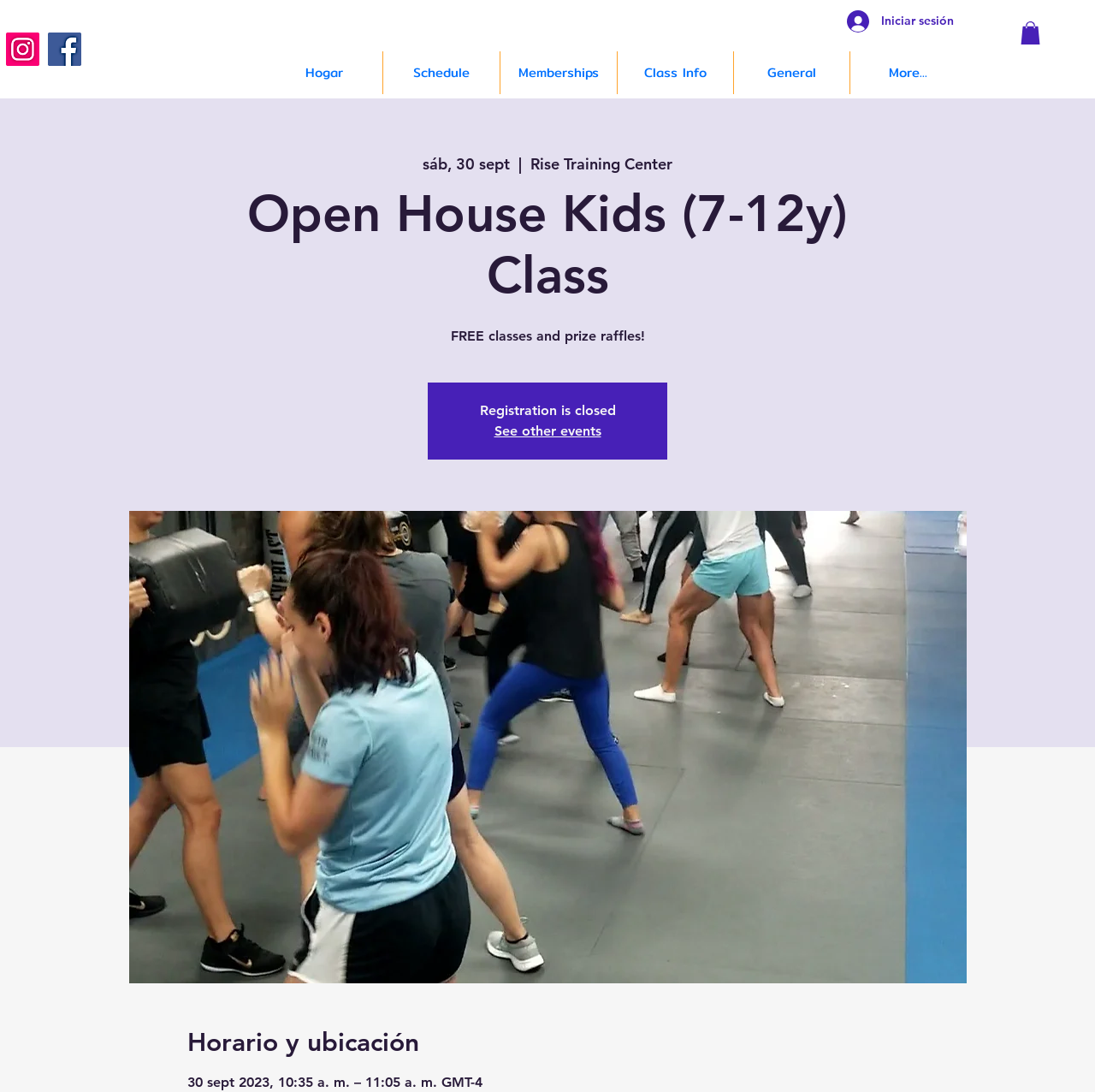Respond concisely with one word or phrase to the following query:
What is the purpose of the button with the Instagram image?

Link to Instagram